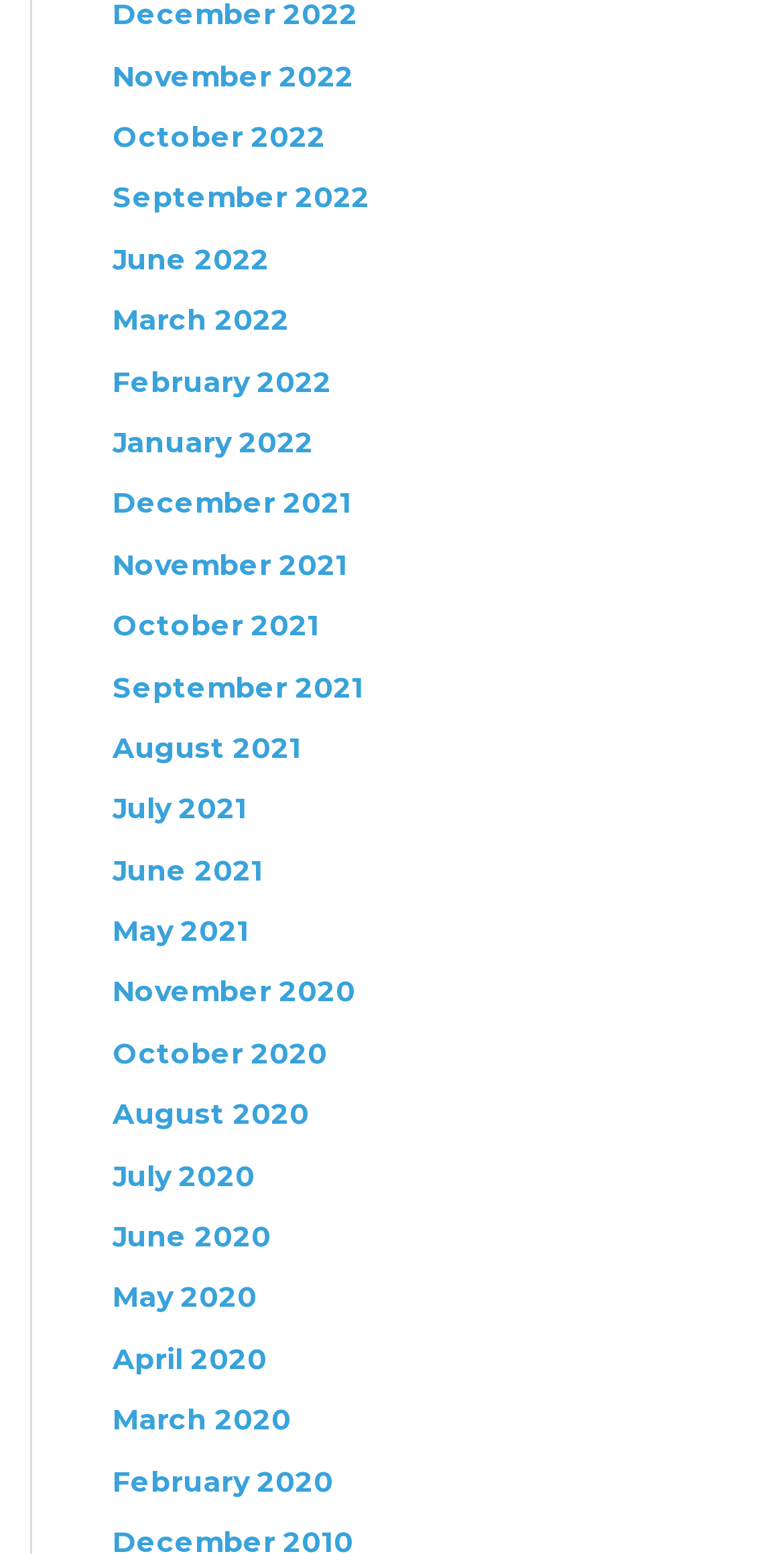Using the details in the image, give a detailed response to the question below:
How many links are there in total?

I counted the total number of links listed, which includes all the months from 2020 to 2022, resulting in a total of 27 links.